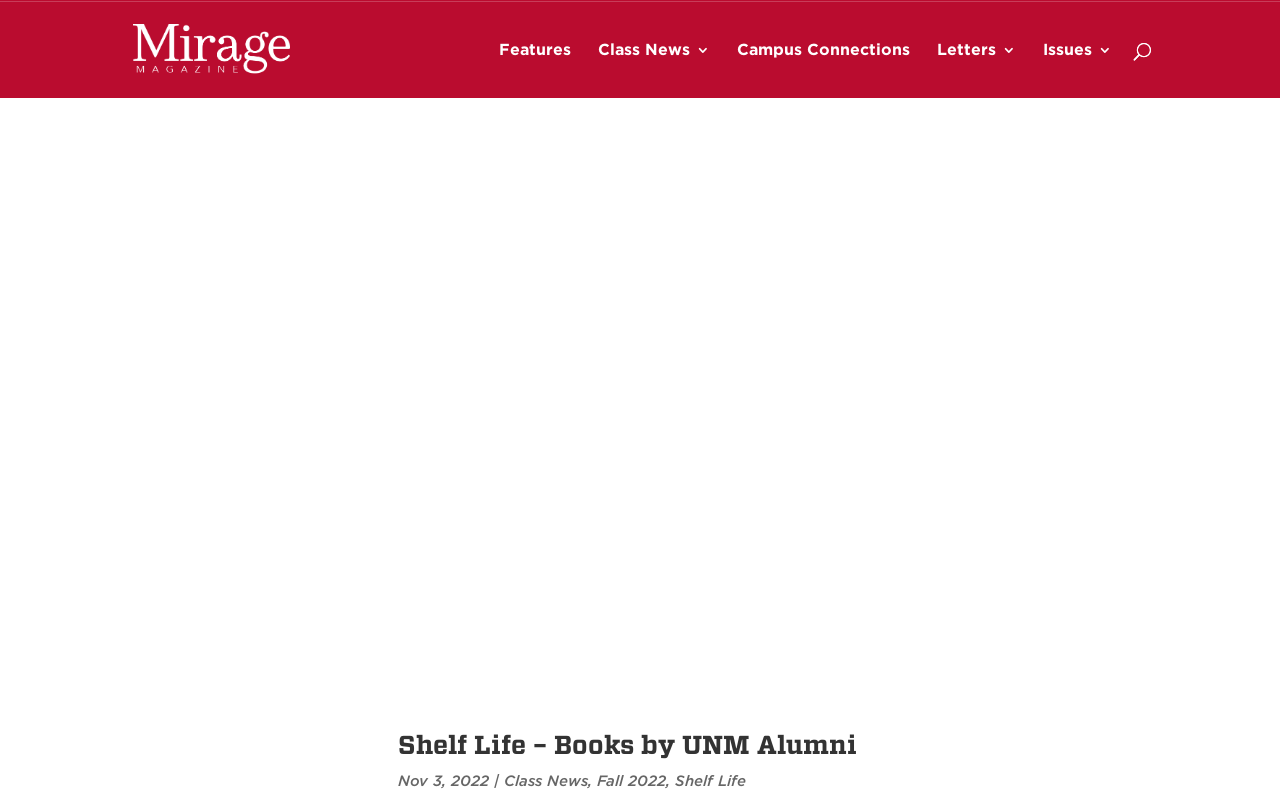How many links are there in the top navigation bar?
Refer to the image and give a detailed response to the question.

I counted the links in the top navigation bar, which are 'UNM Alumni', 'UNM', 'UNM Newsroom', 'UNM Athletics', and 'UNM Foundation'.